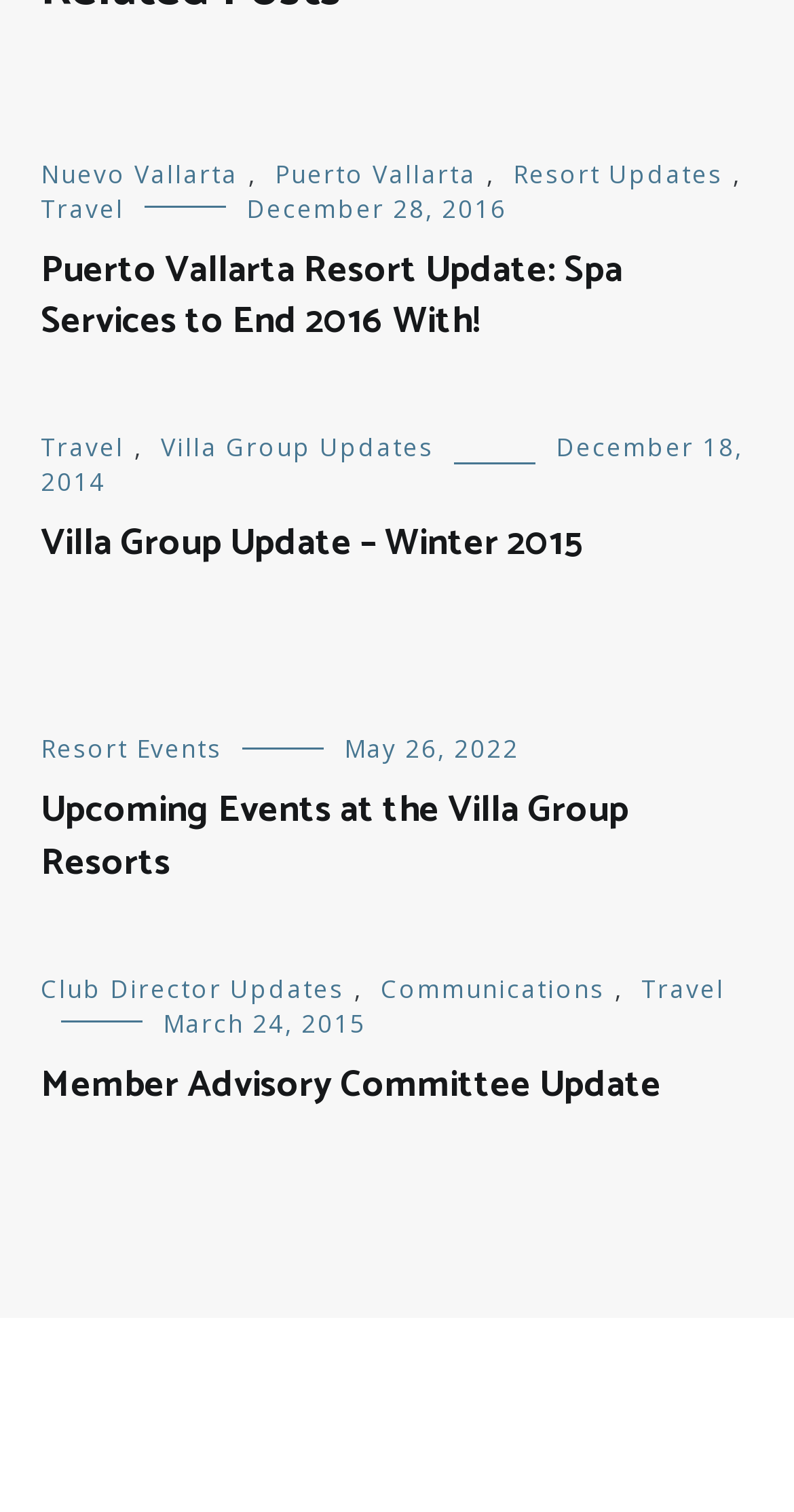Determine the bounding box coordinates of the section to be clicked to follow the instruction: "Check Upcoming Events at the Villa Group Resorts". The coordinates should be given as four float numbers between 0 and 1, formatted as [left, top, right, bottom].

[0.051, 0.516, 0.792, 0.591]